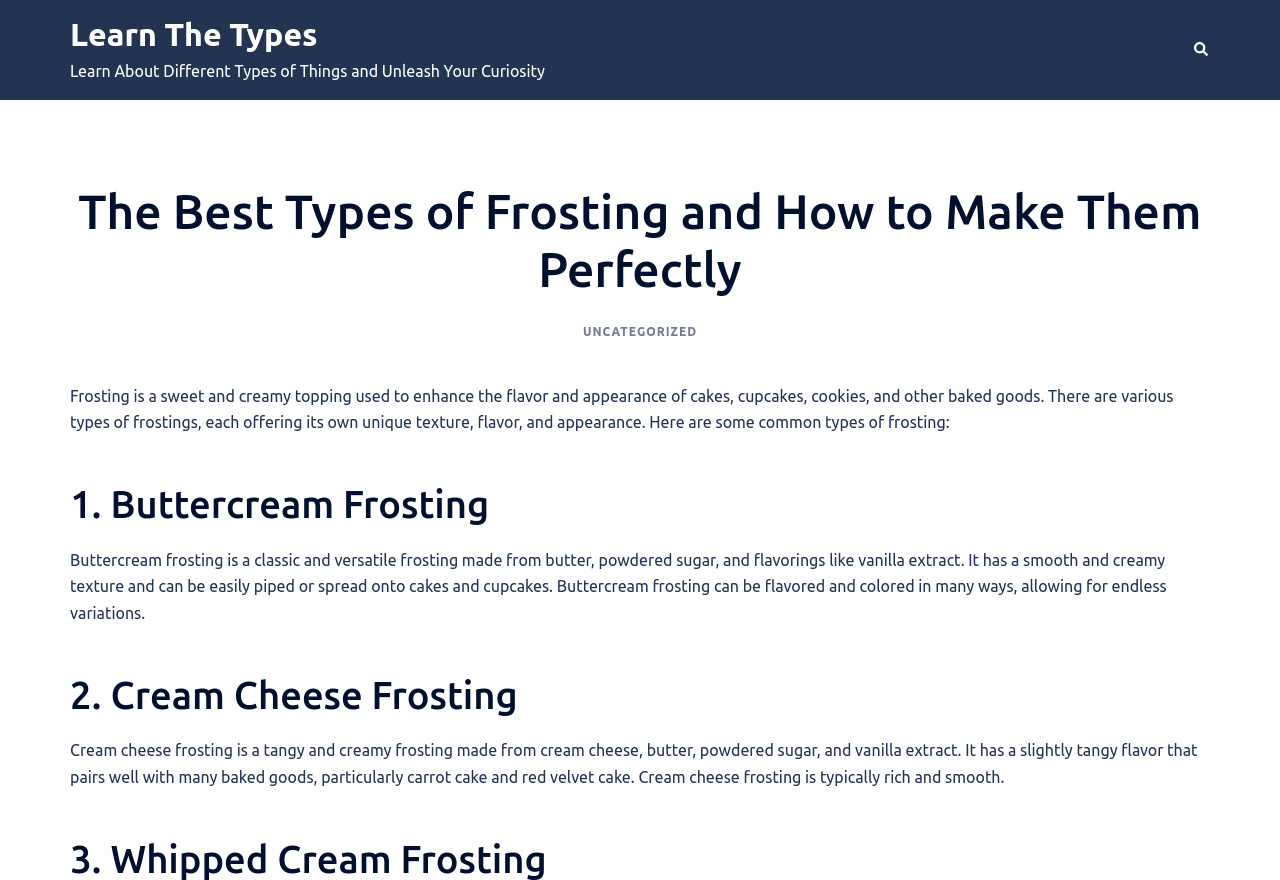Based on the image, give a detailed response to the question: What flavor pairs well with cream cheese frosting?

The webpage states that cream cheese frosting has a slightly tangy flavor that pairs well with many baked goods, particularly carrot cake and red velvet cake.